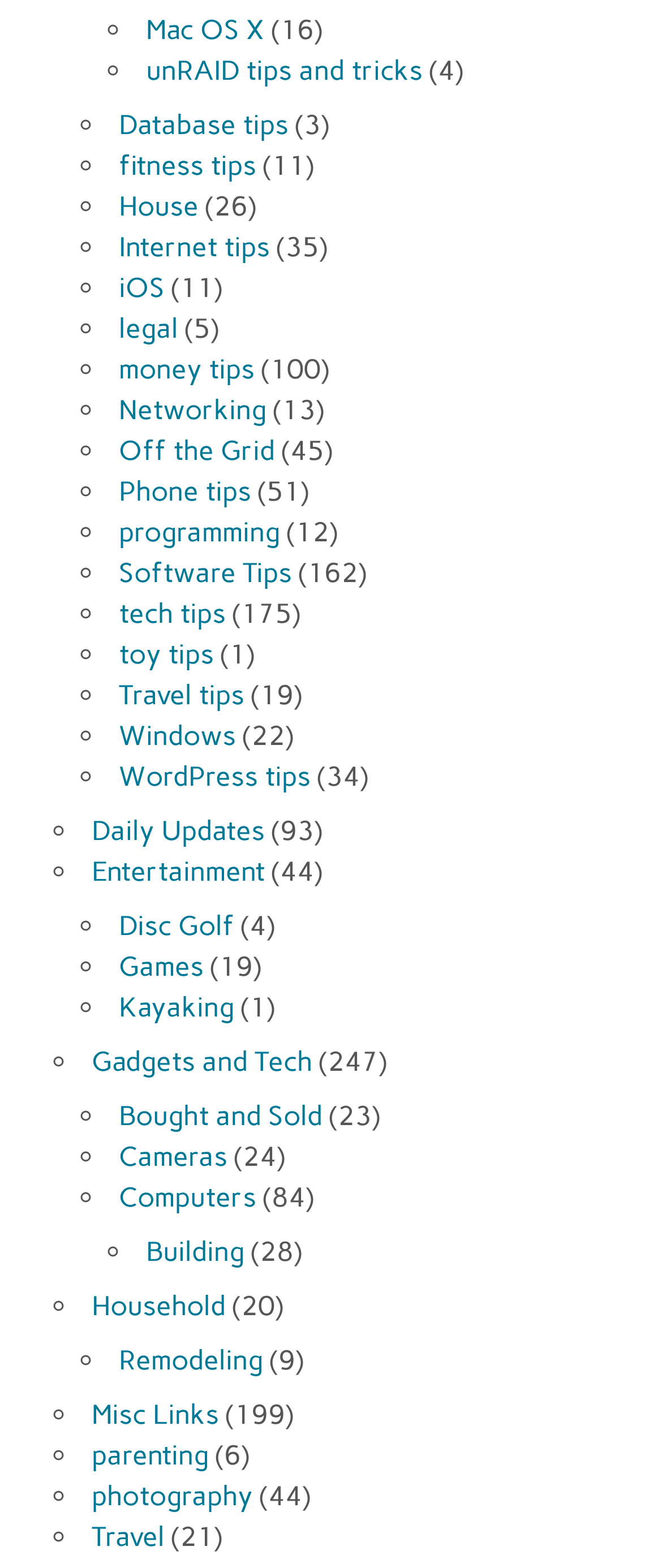Could you determine the bounding box coordinates of the clickable element to complete the instruction: "Check out WordPress tips"? Provide the coordinates as four float numbers between 0 and 1, i.e., [left, top, right, bottom].

[0.179, 0.484, 0.469, 0.505]